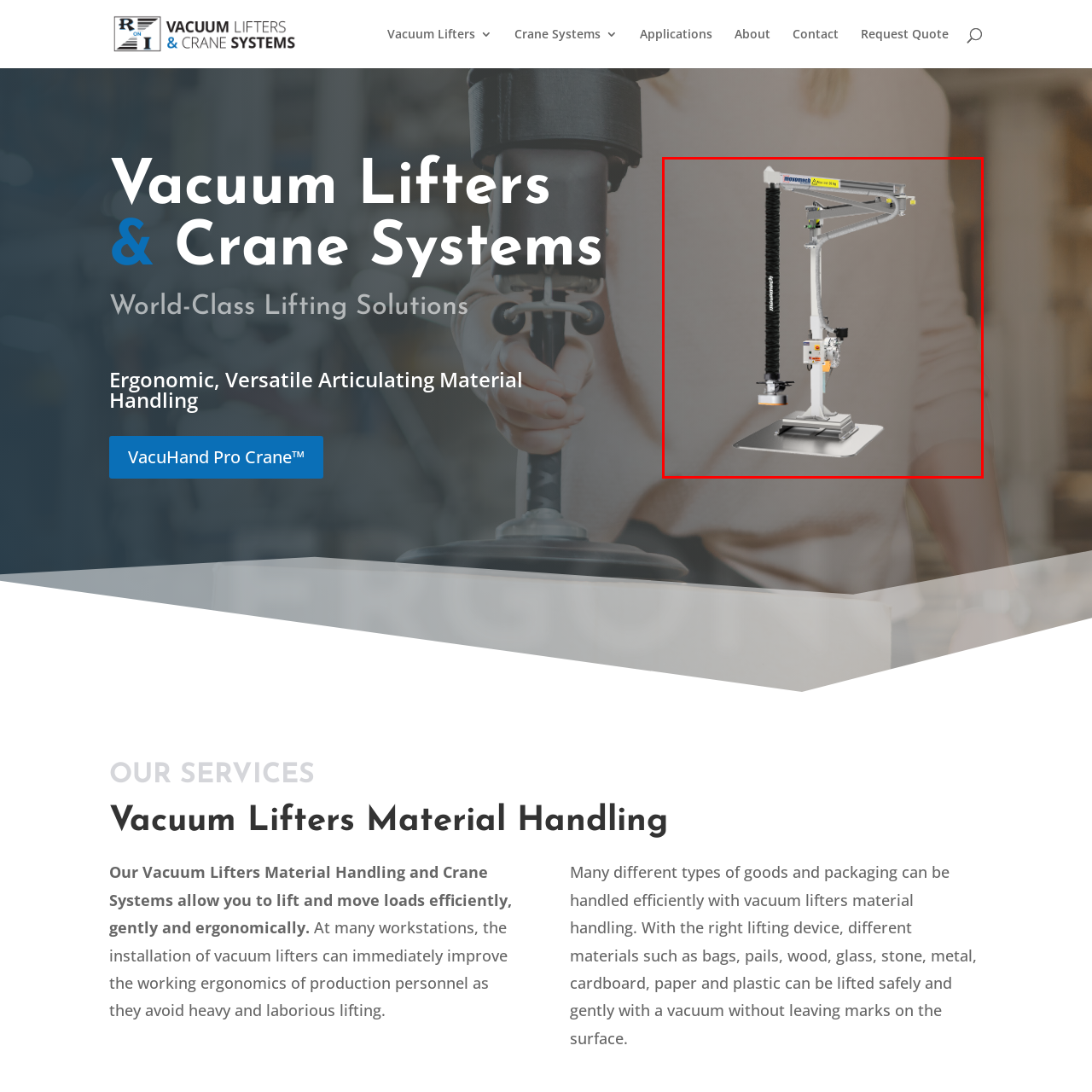Where is the control panel located? Check the image surrounded by the red bounding box and reply with a single word or a short phrase.

On the lifter's frame